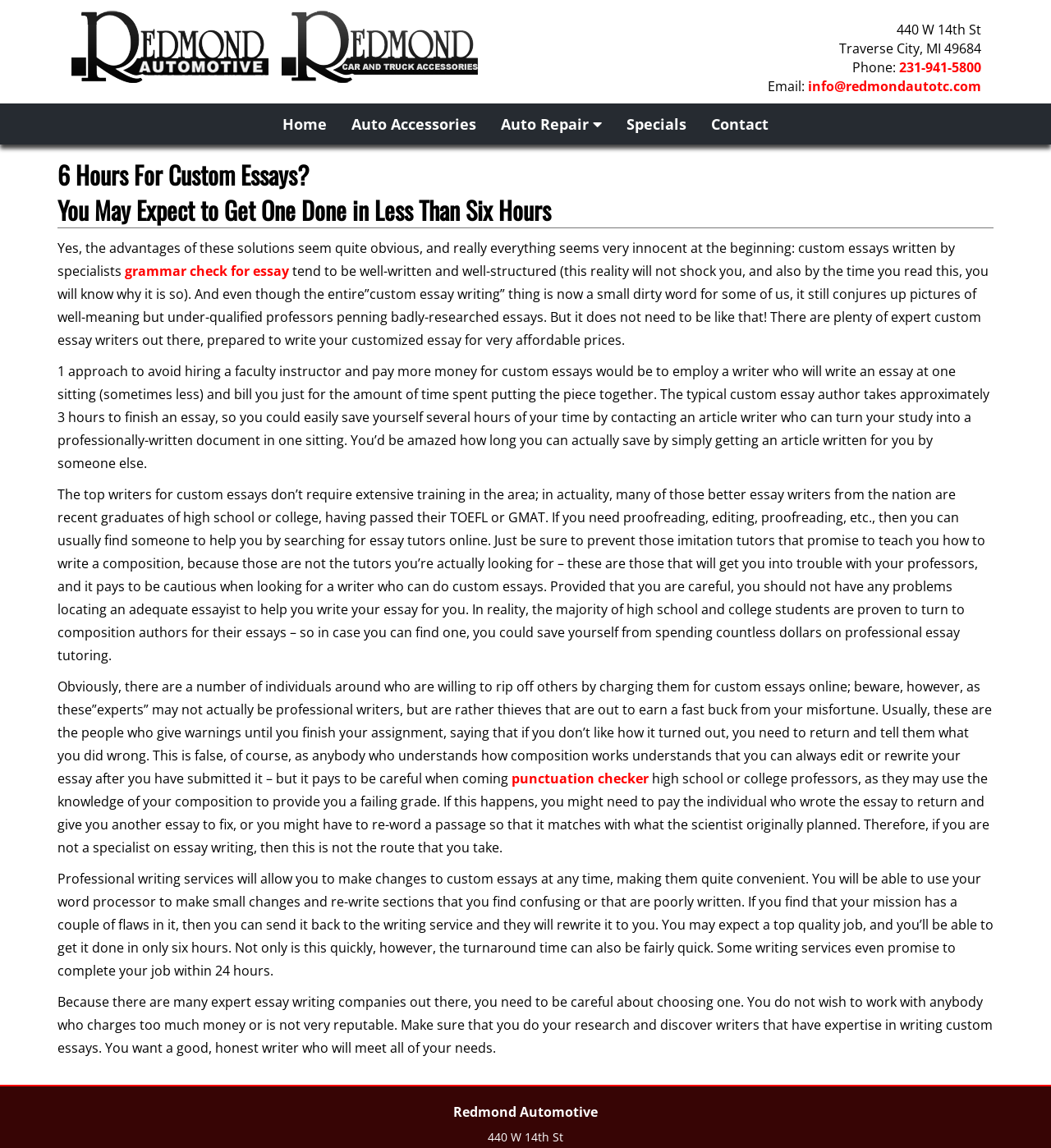Please identify the coordinates of the bounding box that should be clicked to fulfill this instruction: "Click the 'punctuation checker' link".

[0.487, 0.671, 0.617, 0.686]